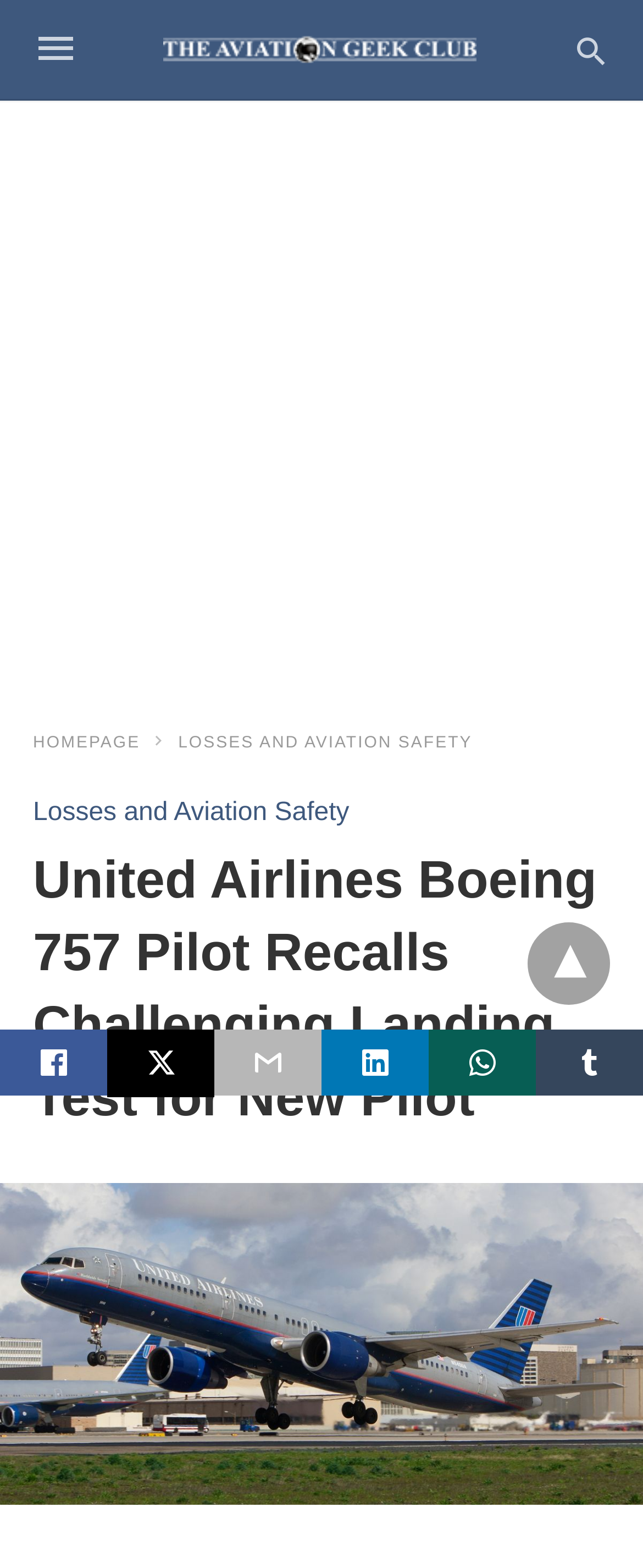Summarize the webpage comprehensively, mentioning all visible components.

The webpage appears to be an article about a United Airlines Boeing 757 pilot's challenging landing test experience. At the top left, there is a link to "The Aviation Geek Club" accompanied by an image with the same name. To the right of this link, there is a search bar with a placeholder text "Type your query". 

Below the search bar, there is a large advertisement region that spans the entire width of the page. 

Underneath the advertisement, there are several links to different sections of the website, including "HOMEPAGE", "LOSSES AND AVIATION SAFETY", and another "Losses and Aviation Safety" link. 

The main content of the article is headed by a title "United Airlines Boeing 757 Pilot Recalls Challenging Landing Test for New Pilot", which is positioned above a large figure that takes up most of the page's width. The figure likely contains an image related to the article's content.

On the right side of the page, there are several social media sharing links, including Twitter, and other icons. At the bottom right, there is a dropdown menu indicated by a "▾" symbol.